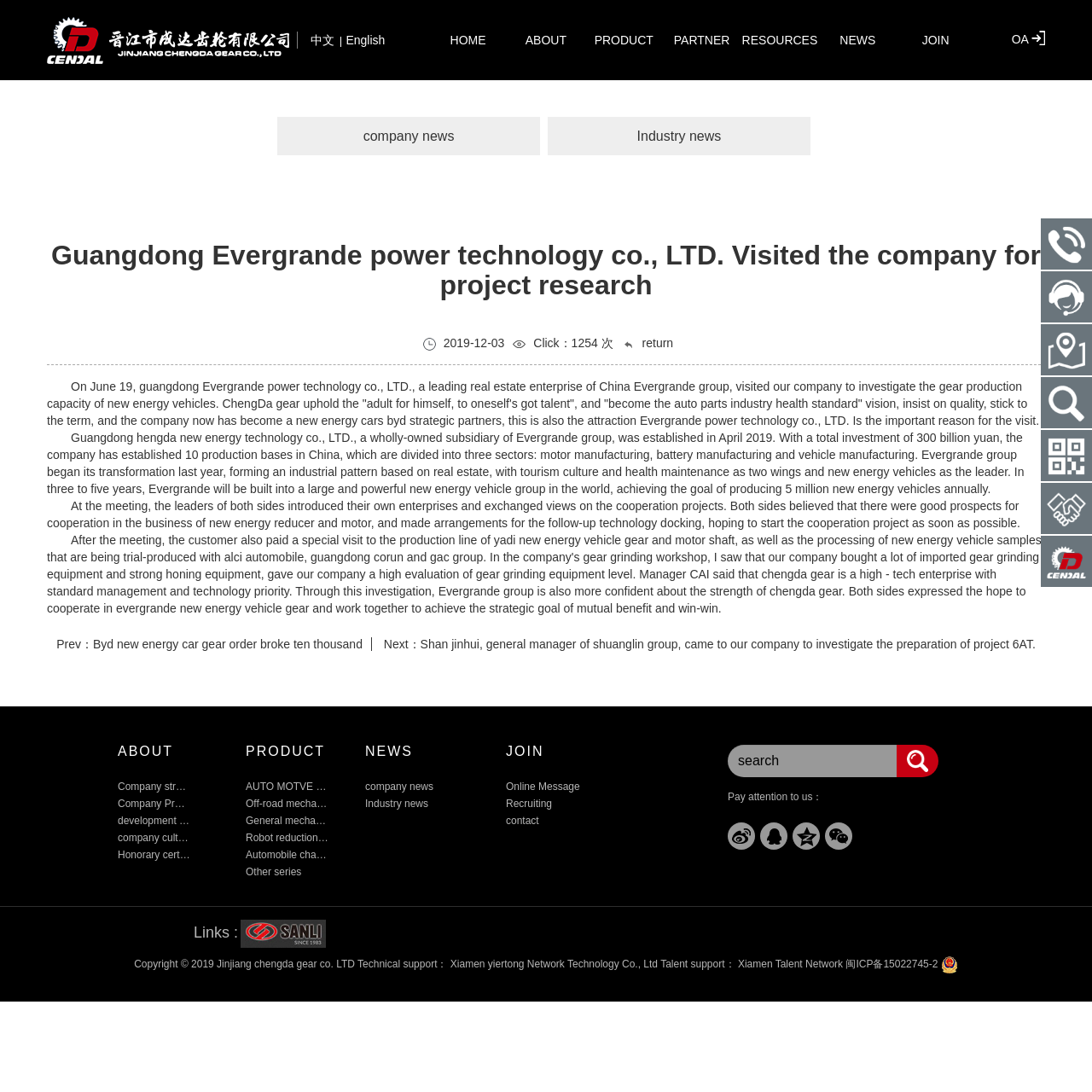Could you provide the bounding box coordinates for the portion of the screen to click to complete this instruction: "Visit the previous news"?

[0.052, 0.584, 0.332, 0.596]